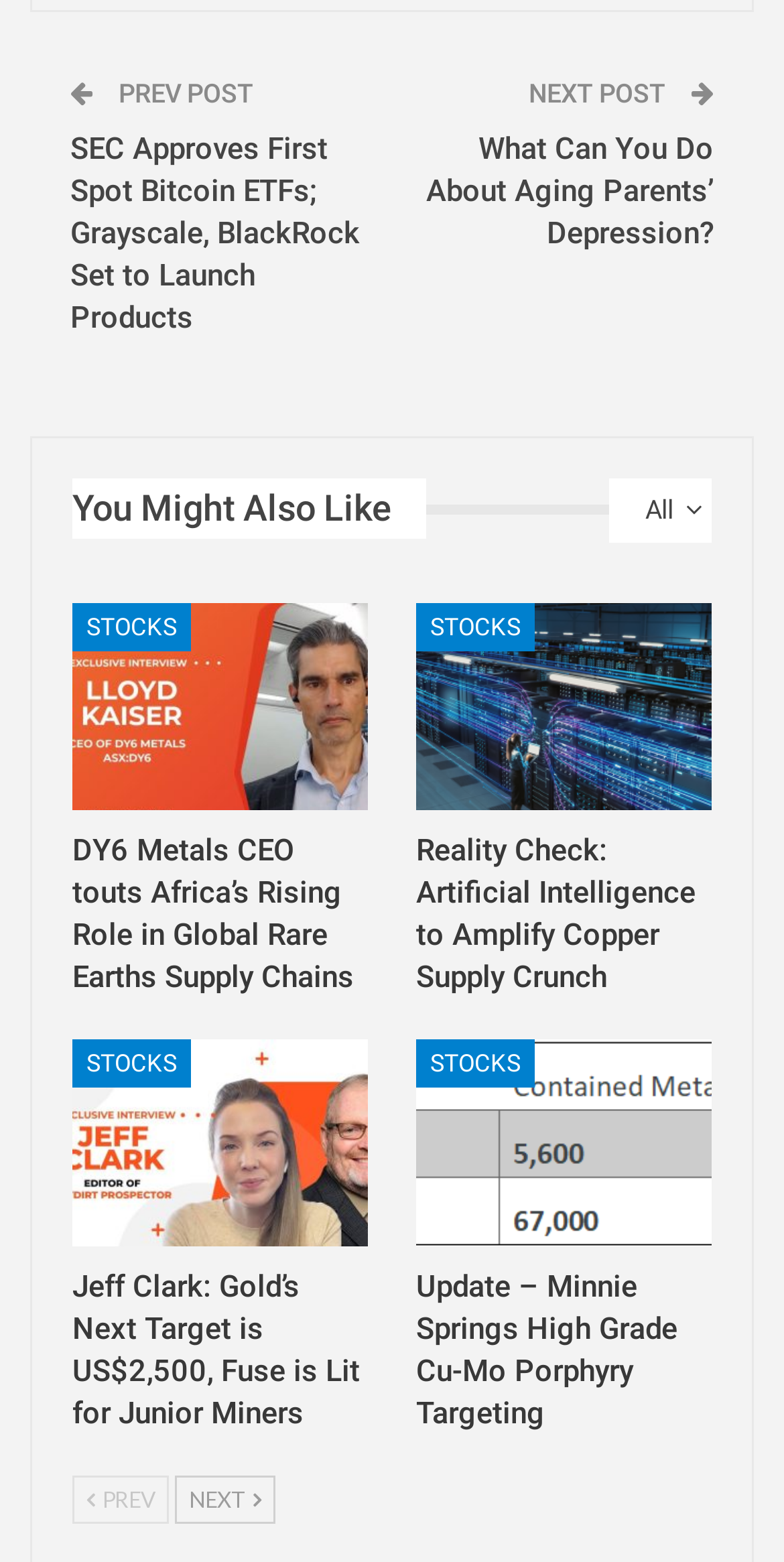Identify the bounding box coordinates of the clickable section necessary to follow the following instruction: "Explore the STOCKS category". The coordinates should be presented as four float numbers from 0 to 1, i.e., [left, top, right, bottom].

[0.092, 0.386, 0.244, 0.418]